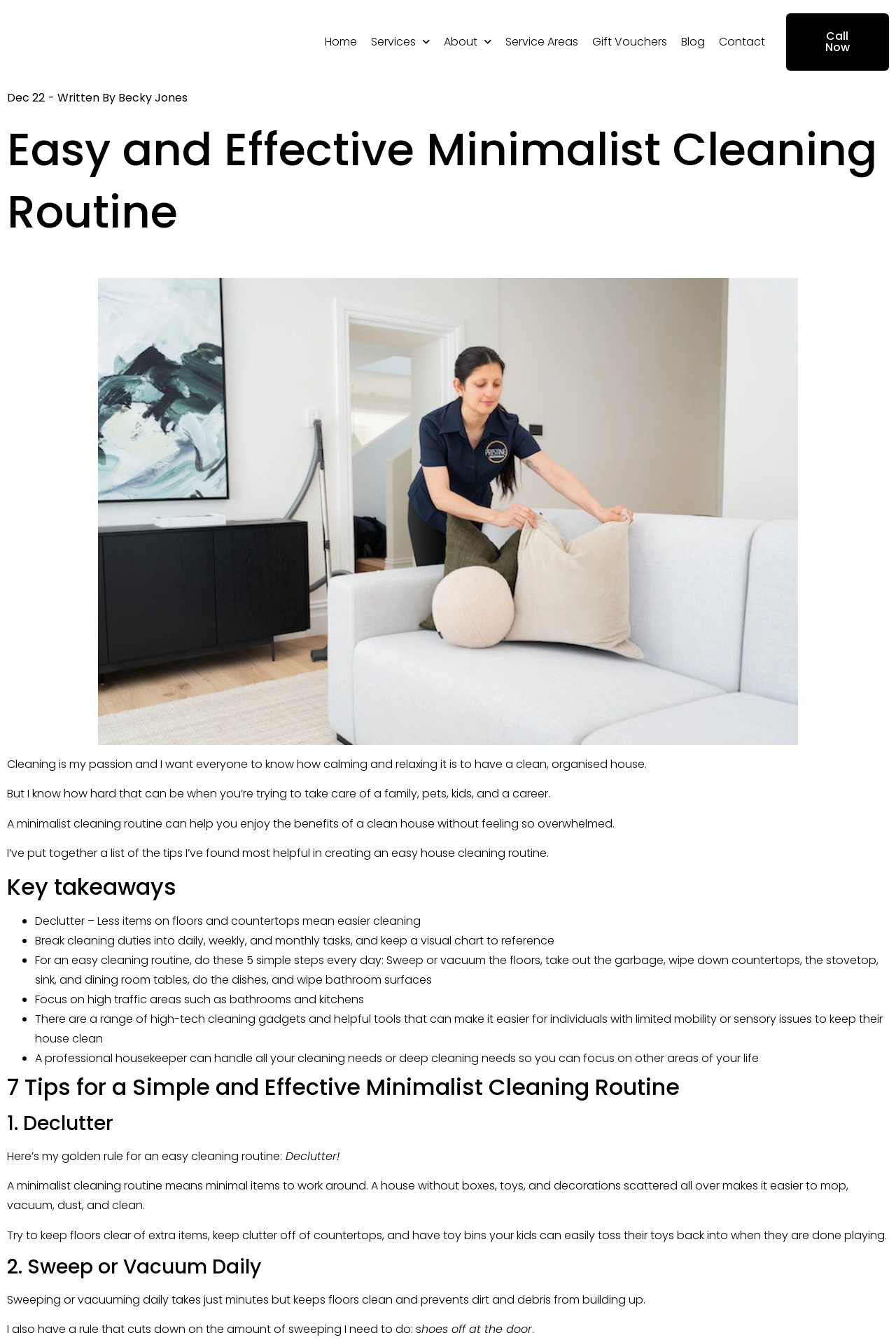Indicate the bounding box coordinates of the element that must be clicked to execute the instruction: "Learn about services". The coordinates should be given as four float numbers between 0 and 1, i.e., [left, top, right, bottom].

[0.406, 0.024, 0.487, 0.039]